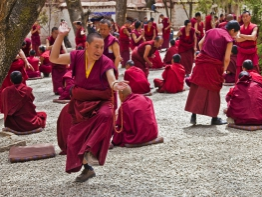What are the monks seated on?
Based on the visual details in the image, please answer the question thoroughly.

According to the caption, the monks are seated on mats, which implies that they are using these mats as a place to sit and engage in discussion and debate.